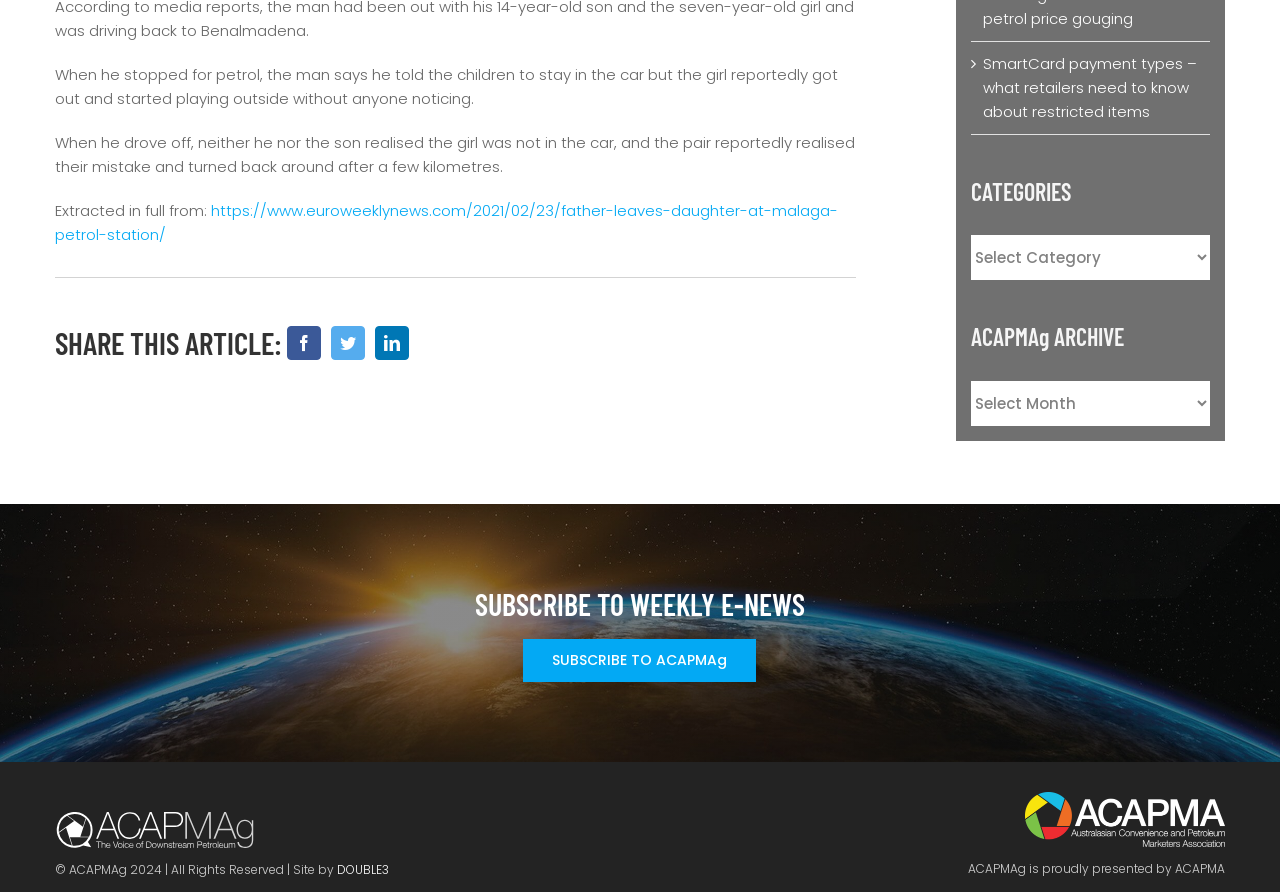Determine the bounding box coordinates for the area that needs to be clicked to fulfill this task: "Read Stevewilldoit’s Net Worth In 2024 article". The coordinates must be given as four float numbers between 0 and 1, i.e., [left, top, right, bottom].

None